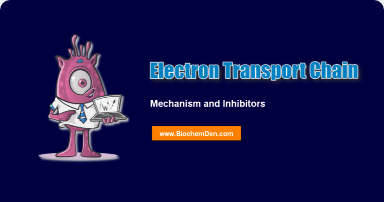What is the website URL displayed at the bottom?
From the details in the image, answer the question comprehensively.

The website URL 'www.BiochemDen.com' is displayed at the bottom of the image, indicating that this image is part of educational content related to biochemistry.